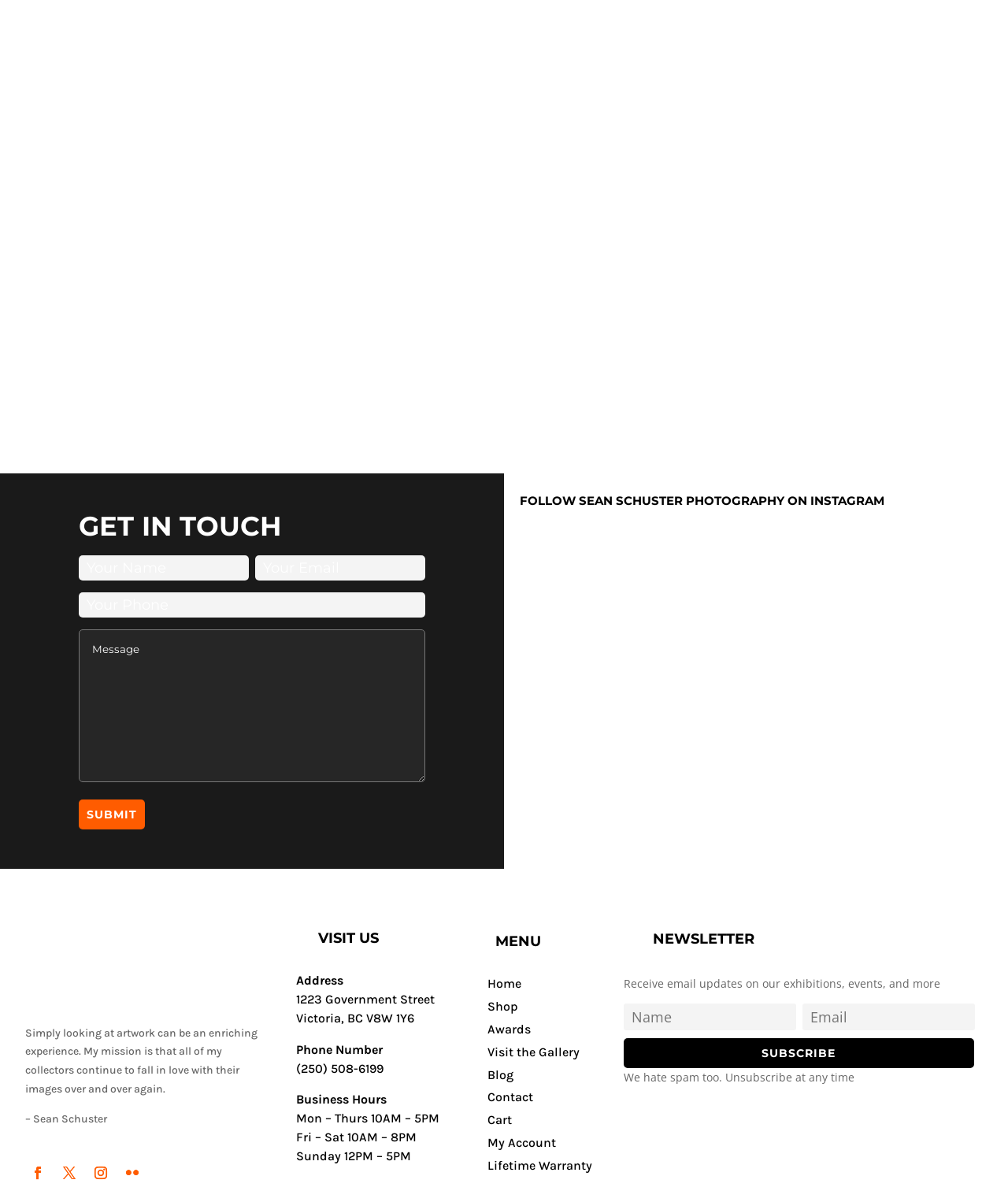Could you locate the bounding box coordinates for the section that should be clicked to accomplish this task: "View the 'Tranquility - Vancouver Island, BC' image".

[0.5, 0.425, 0.667, 0.564]